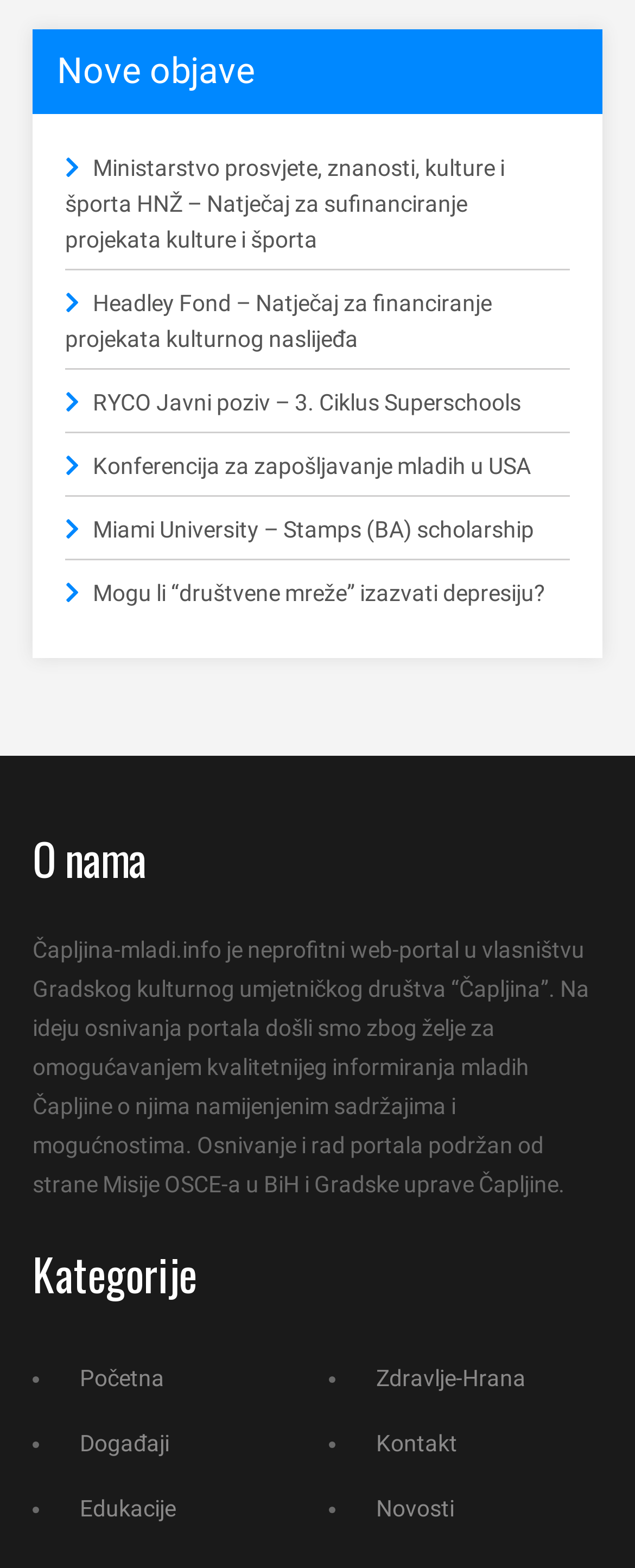Provide the bounding box coordinates of the section that needs to be clicked to accomplish the following instruction: "Check the Kontakt page."

[0.567, 0.899, 0.721, 0.941]